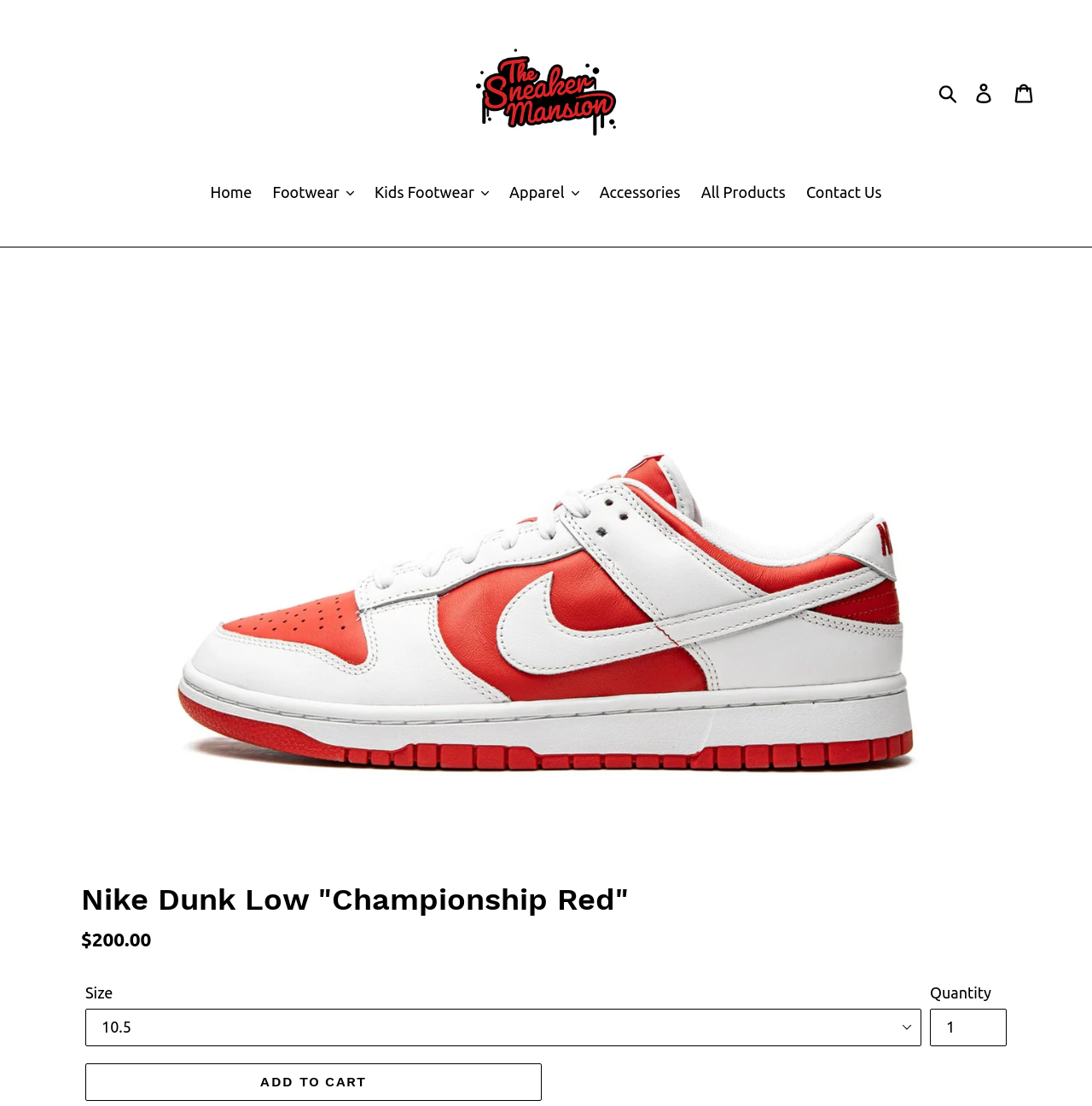Indicate the bounding box coordinates of the clickable region to achieve the following instruction: "Click the search button."

[0.855, 0.072, 0.884, 0.095]